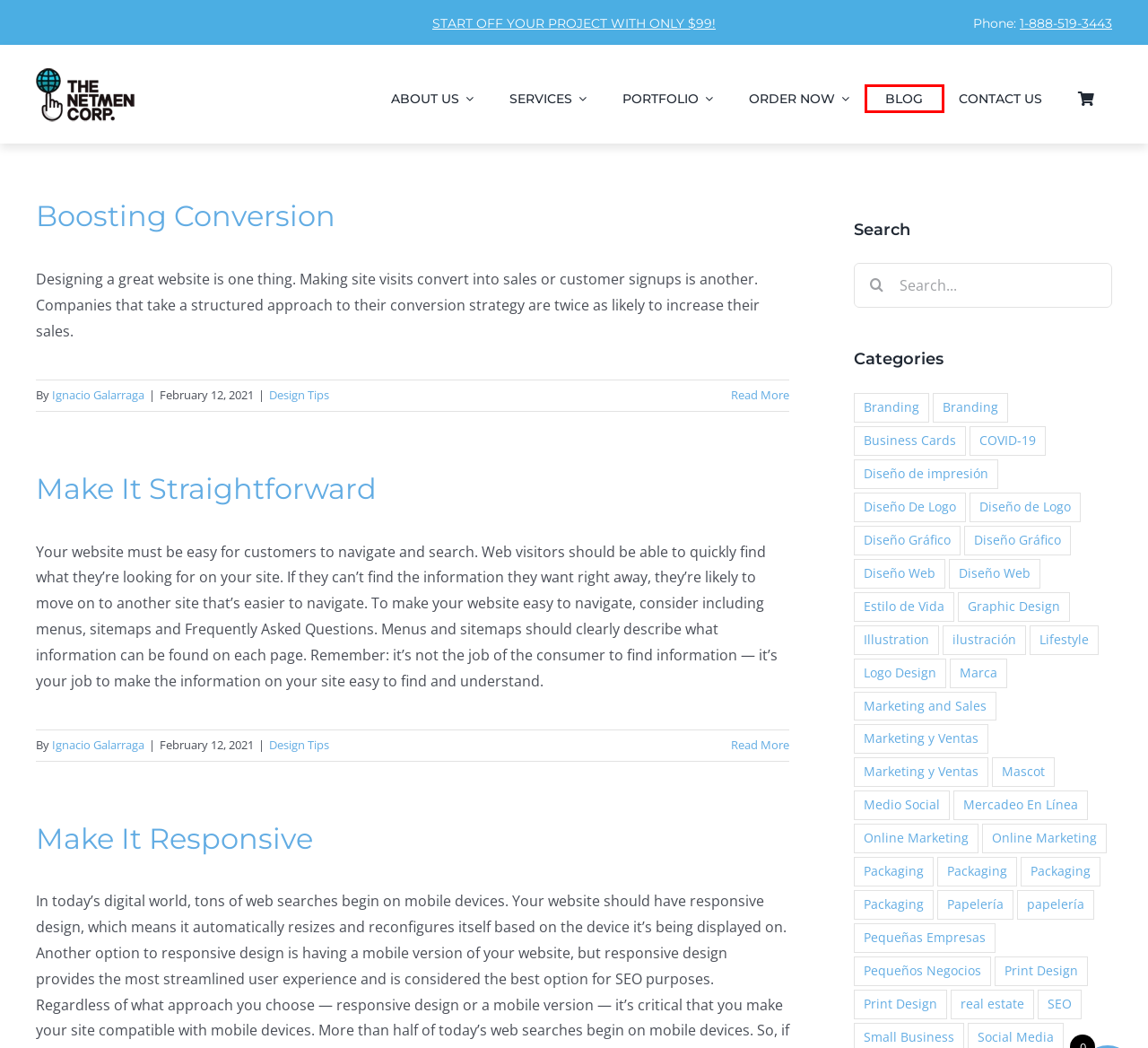You have a screenshot showing a webpage with a red bounding box highlighting an element. Choose the webpage description that best fits the new webpage after clicking the highlighted element. The descriptions are:
A. Graphic Design Tips, Tricks, and Information from the NetMen Corp
B. Marketing and Sales Archives - The NetMen Corp
C. Pequeños Negocios Archives - The NetMen Corp
D. Professional Logo Design Services with Money Back Guarantee
E. Diseño de impresión Archives - The NetMen Corp
F. Branding Archives - The NetMen Corp
G. real estate Archives - The NetMen Corp
H. Make It Responsive - The NetMen Corp

A